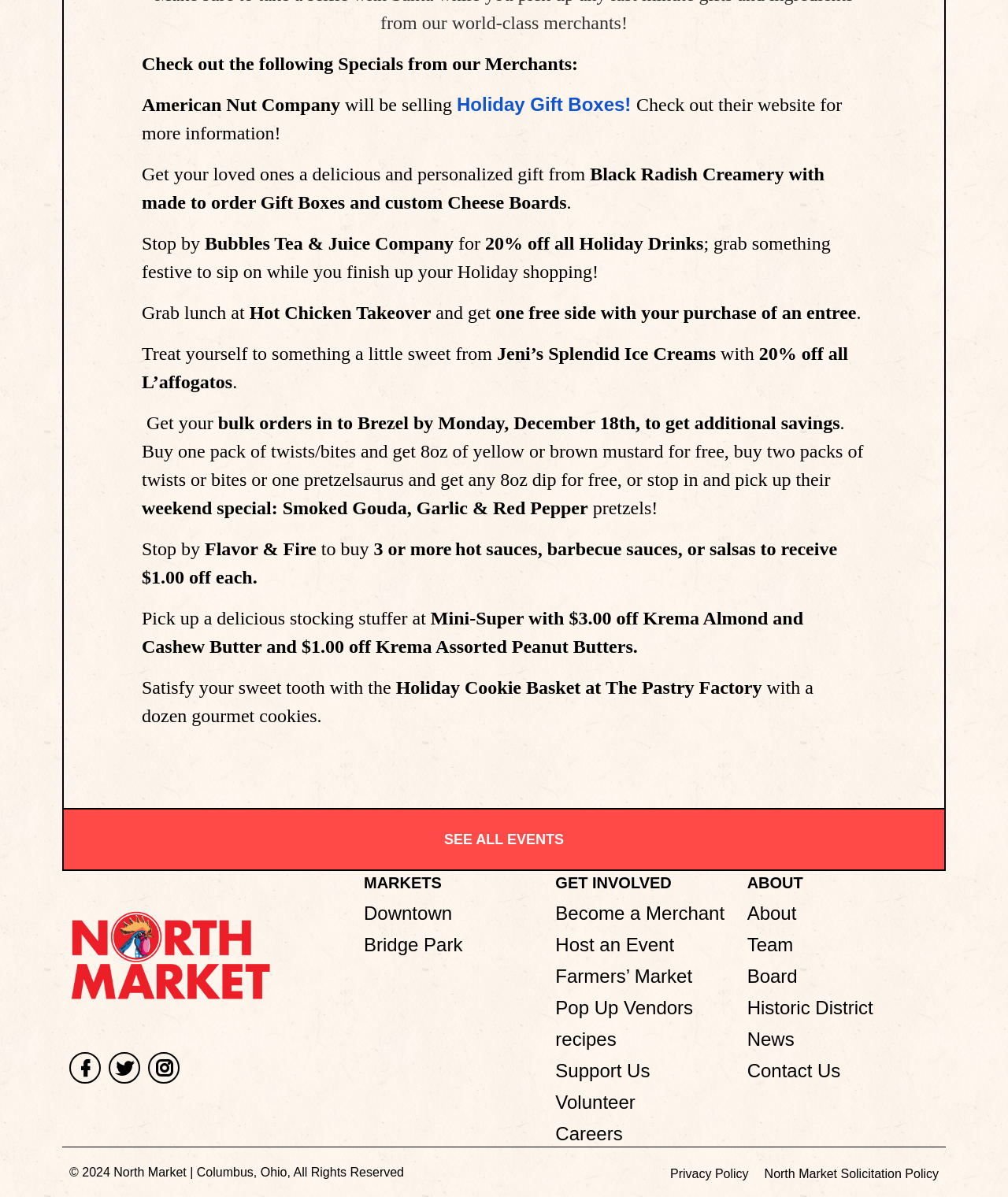Please find the bounding box coordinates of the element that needs to be clicked to perform the following instruction: "SEE ALL EVENTS". The bounding box coordinates should be four float numbers between 0 and 1, represented as [left, top, right, bottom].

[0.062, 0.675, 0.938, 0.728]